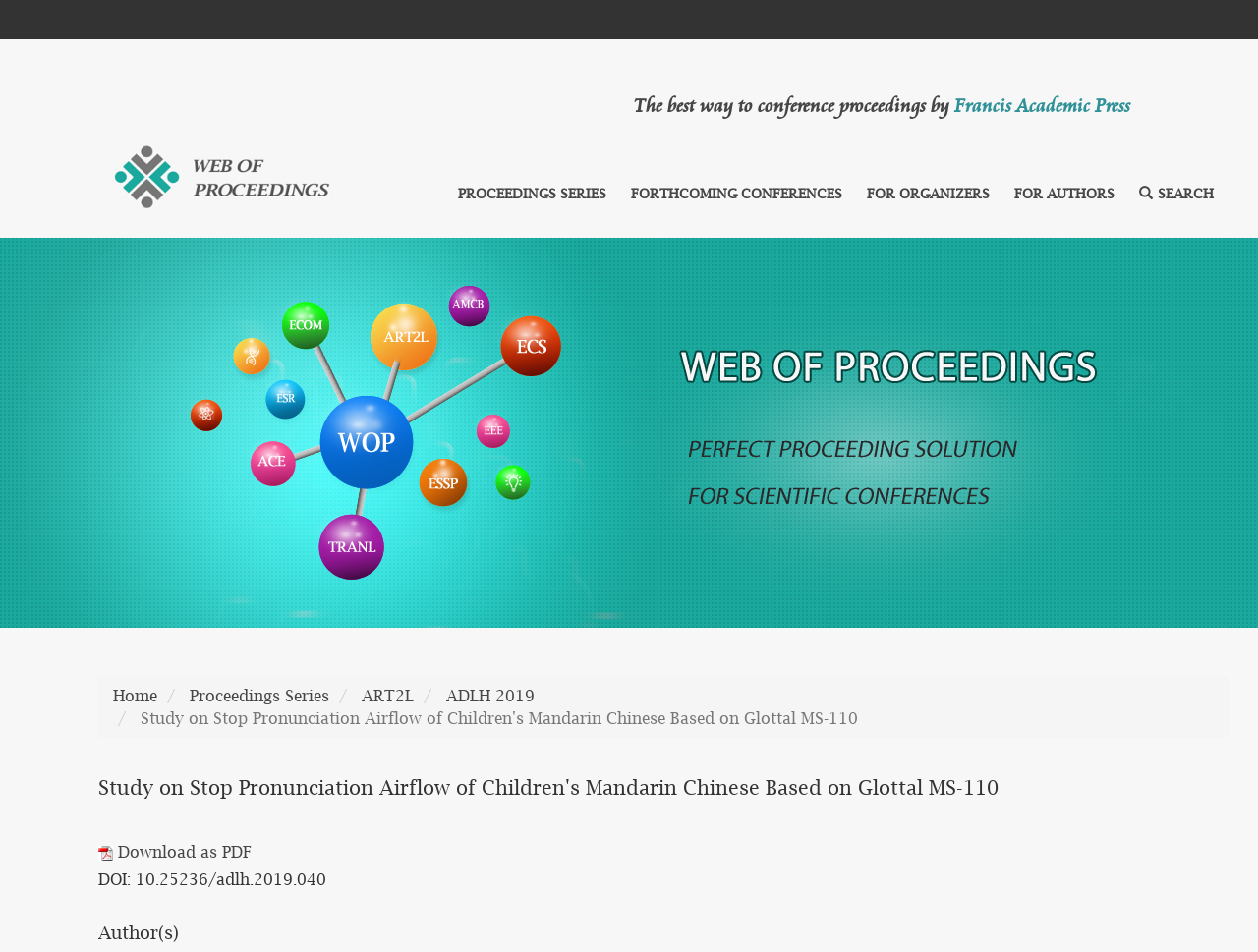Illustrate the webpage thoroughly, mentioning all important details.

The webpage appears to be a conference proceeding page, specifically showcasing a study on stop pronunciation airflow of children's Mandarin Chinese based on glottal MS-110. 

At the top, there is a title "The best way to conference proceedings by" followed by a link to "Francis Academic Press". Below this, there is a link to "Web of Proceedings - Francis Academic Press" accompanied by a small image. 

On the same horizontal level, there are four links: "PROCEEDINGS SERIES", "FORTHCOMING CONFERENCES", "FOR ORGANIZERS", and "FOR AUTHORS", followed by a search icon. 

Further down, there is a navigation menu with links to "Home", "Proceedings Series", "ART2L", and "ADLH 2019". 

The main content of the page is headed by the title "Study on Stop Pronunciation Airflow of Children's Mandarin Chinese Based on Glottal MS-110", which is a large heading. Below this, there is a link to "Download as PDF" accompanied by a small image. 

Next to the download link, there is a static text displaying the DOI "10.25236/adlh.2019.040". Finally, at the bottom, there is a heading "Author(s)" which likely lists the authors of the study.